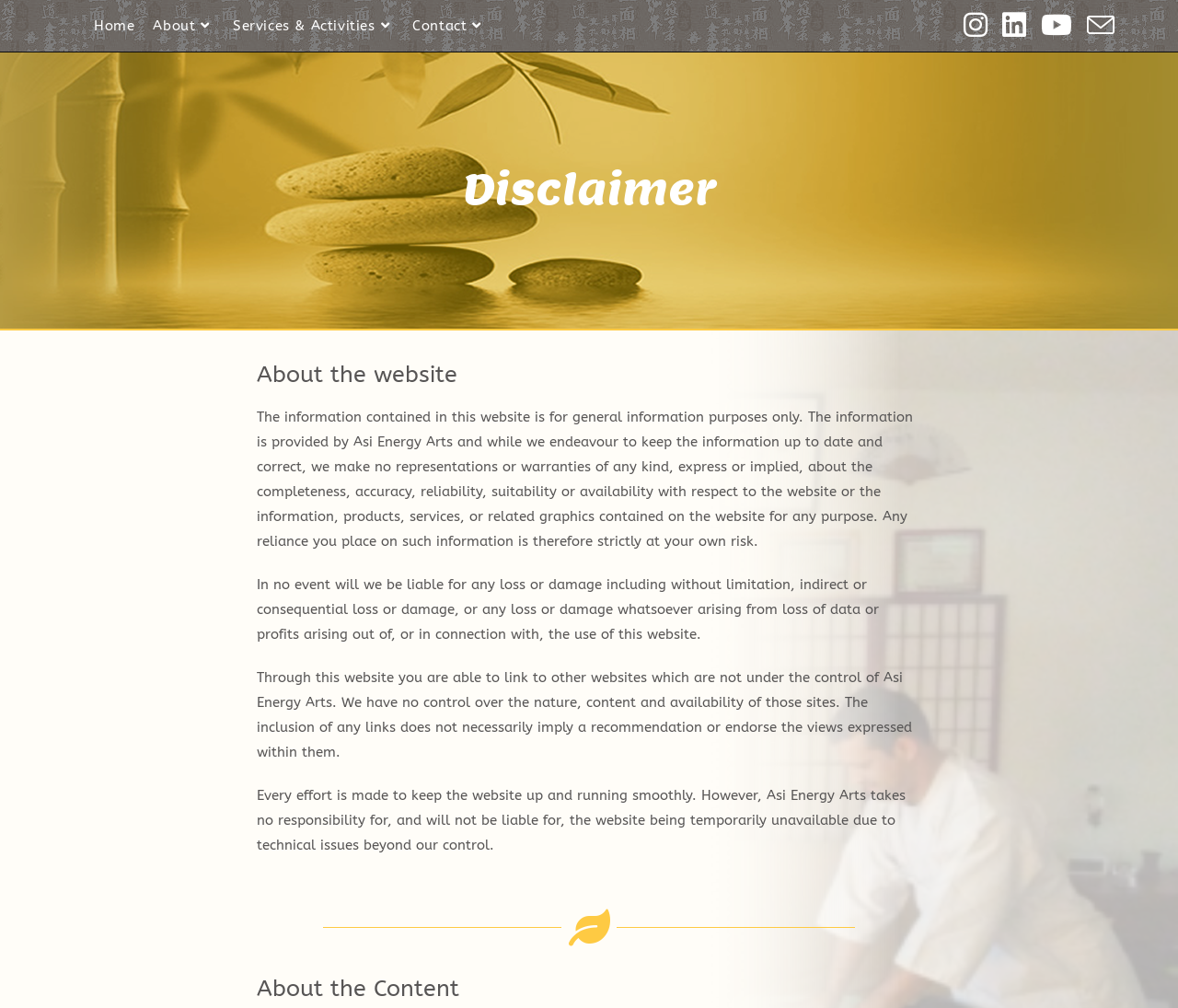Please identify the bounding box coordinates of the element's region that I should click in order to complete the following instruction: "Go to Home page". The bounding box coordinates consist of four float numbers between 0 and 1, i.e., [left, top, right, bottom].

[0.072, 0.007, 0.122, 0.044]